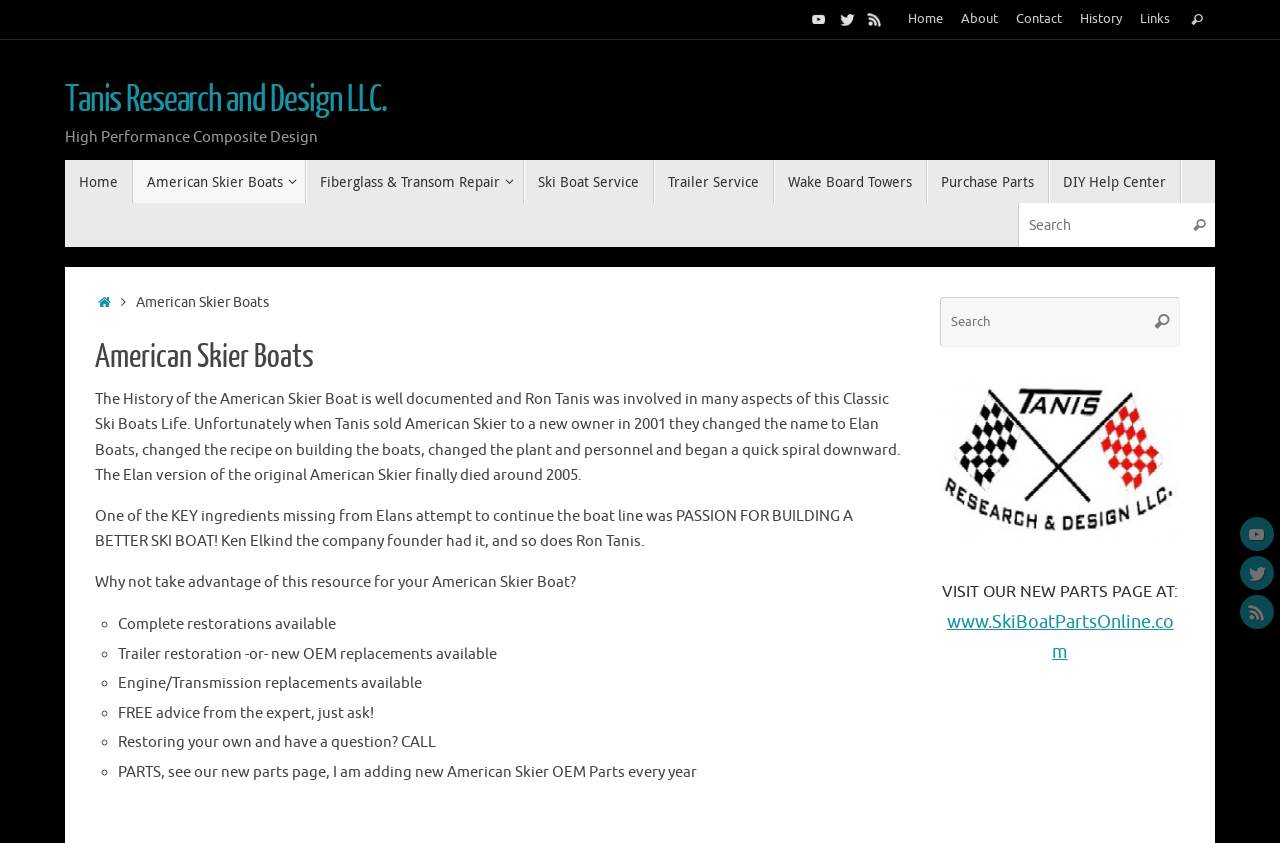What is the name of the new parts page?
Provide a detailed answer to the question using information from the image.

The name of the new parts page can be found at the bottom of the webpage, where it is written as 'VISIT OUR NEW PARTS PAGE AT: www.SkiBoatPartsOnline.com'.